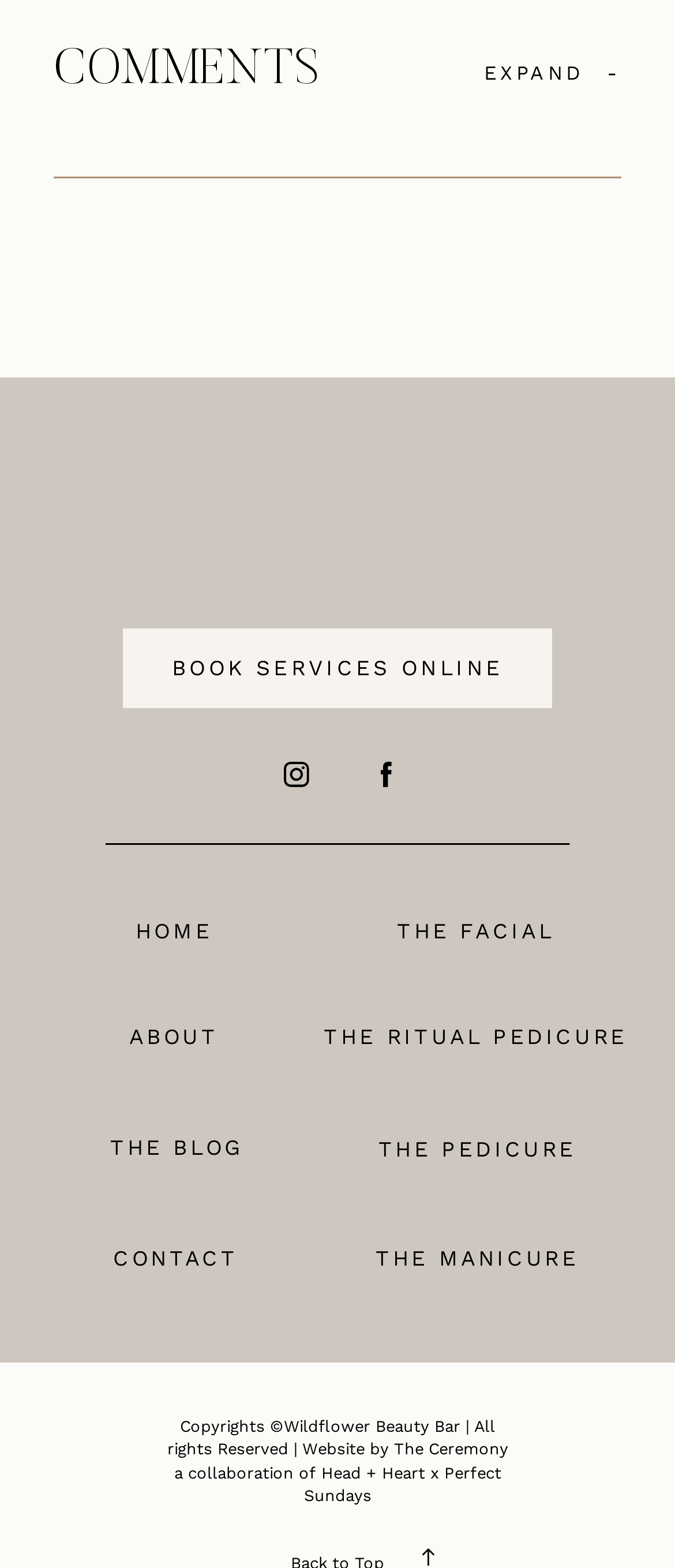Please determine the bounding box coordinates of the area that needs to be clicked to complete this task: 'Click on THE MANICURE link'. The coordinates must be four float numbers between 0 and 1, formatted as [left, top, right, bottom].

[0.557, 0.794, 0.858, 0.811]